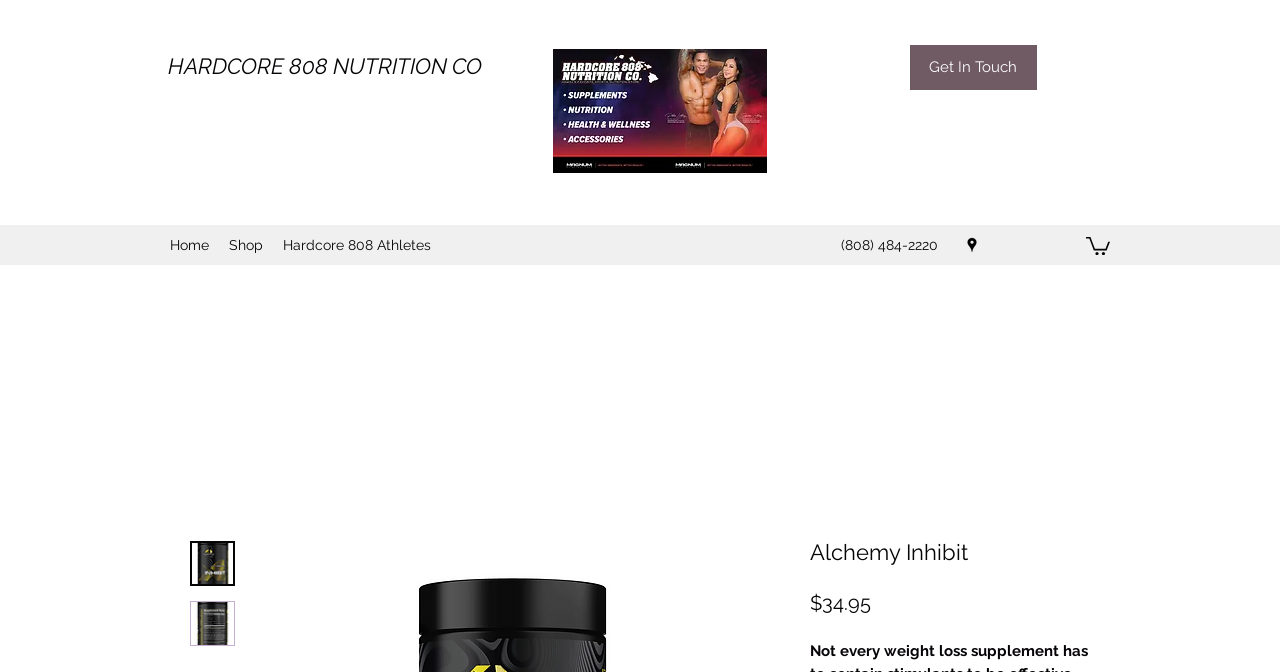From the webpage screenshot, predict the bounding box of the UI element that matches this description: "NUTRITION CO".

[0.26, 0.079, 0.376, 0.118]